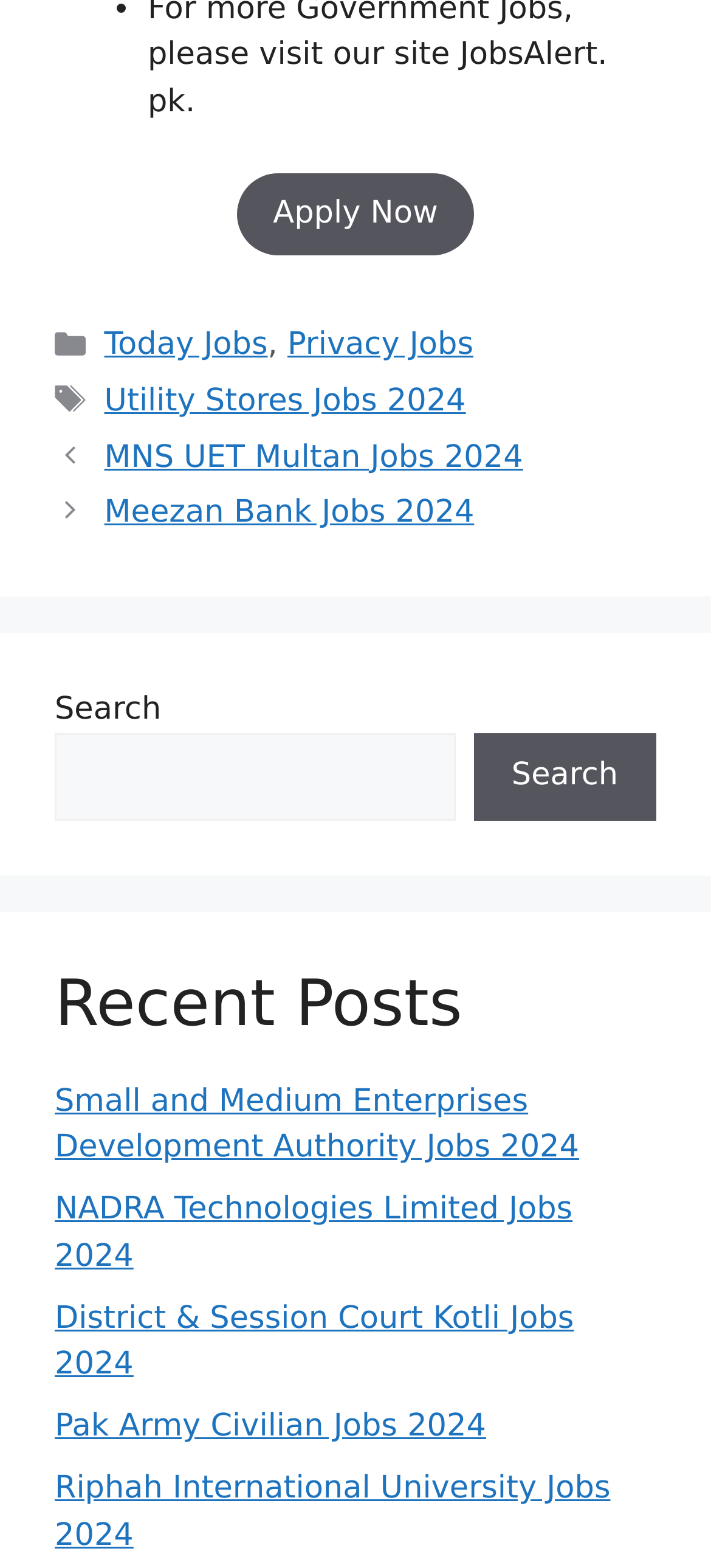Determine the coordinates of the bounding box that should be clicked to complete the instruction: "Search for a job". The coordinates should be represented by four float numbers between 0 and 1: [left, top, right, bottom].

[0.077, 0.468, 0.64, 0.523]